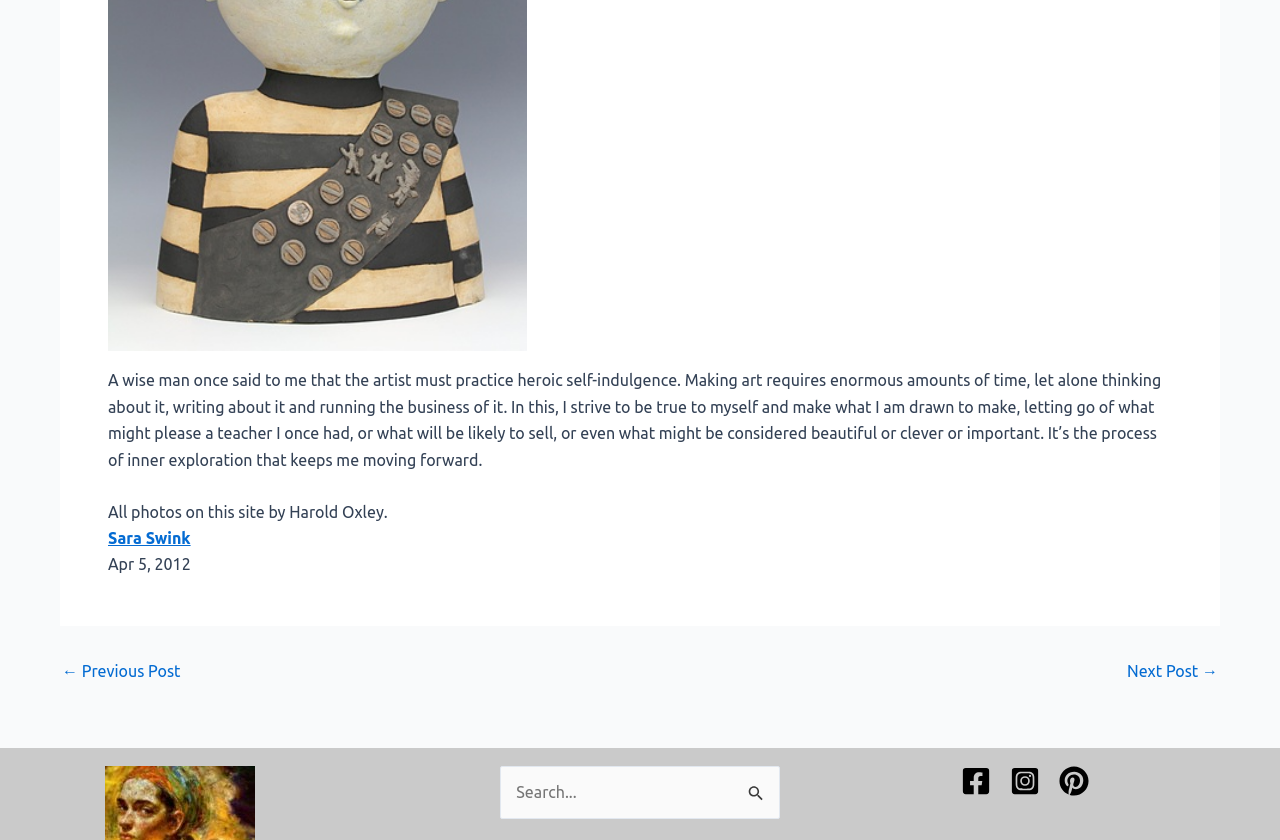What social media platforms are linked on this page?
Based on the screenshot, provide a one-word or short-phrase response.

Facebook, Instagram, Pinterest